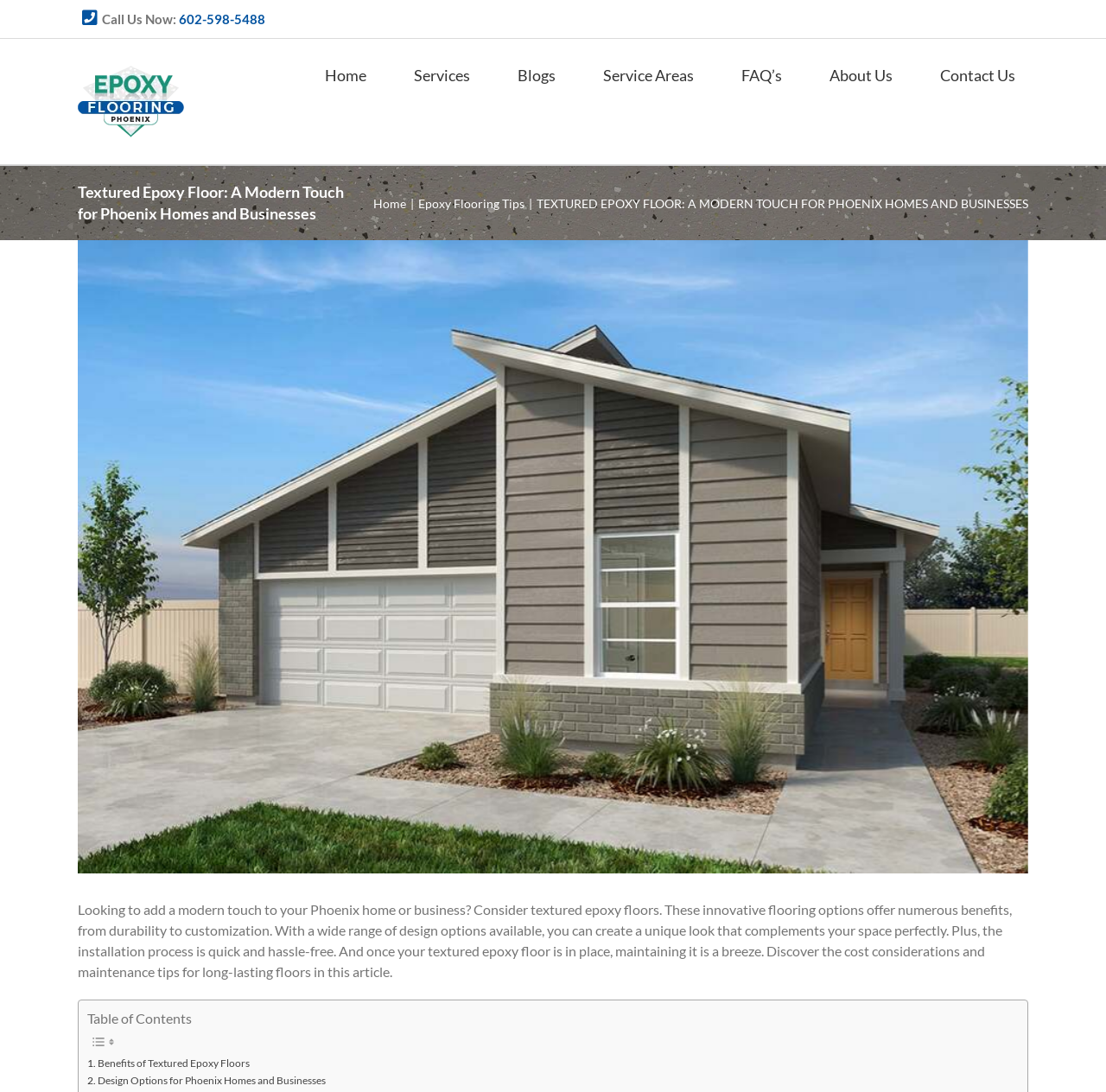Identify the bounding box for the element characterized by the following description: "Contact Us".

[0.838, 0.036, 0.93, 0.102]